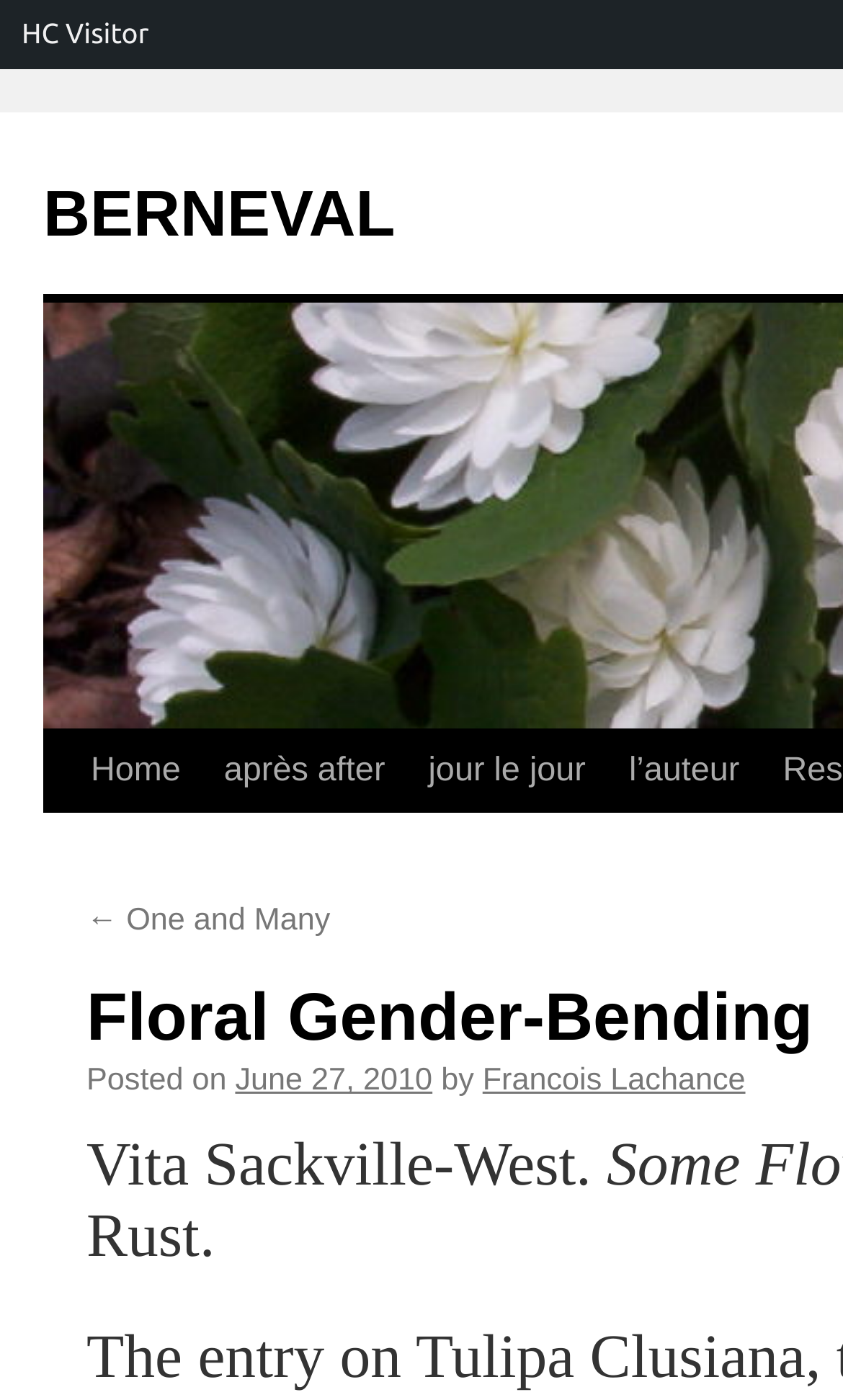Provide the bounding box coordinates of the HTML element described as: "Skip to content". The bounding box coordinates should be four float numbers between 0 and 1, i.e., [left, top, right, bottom].

[0.049, 0.52, 0.1, 0.696]